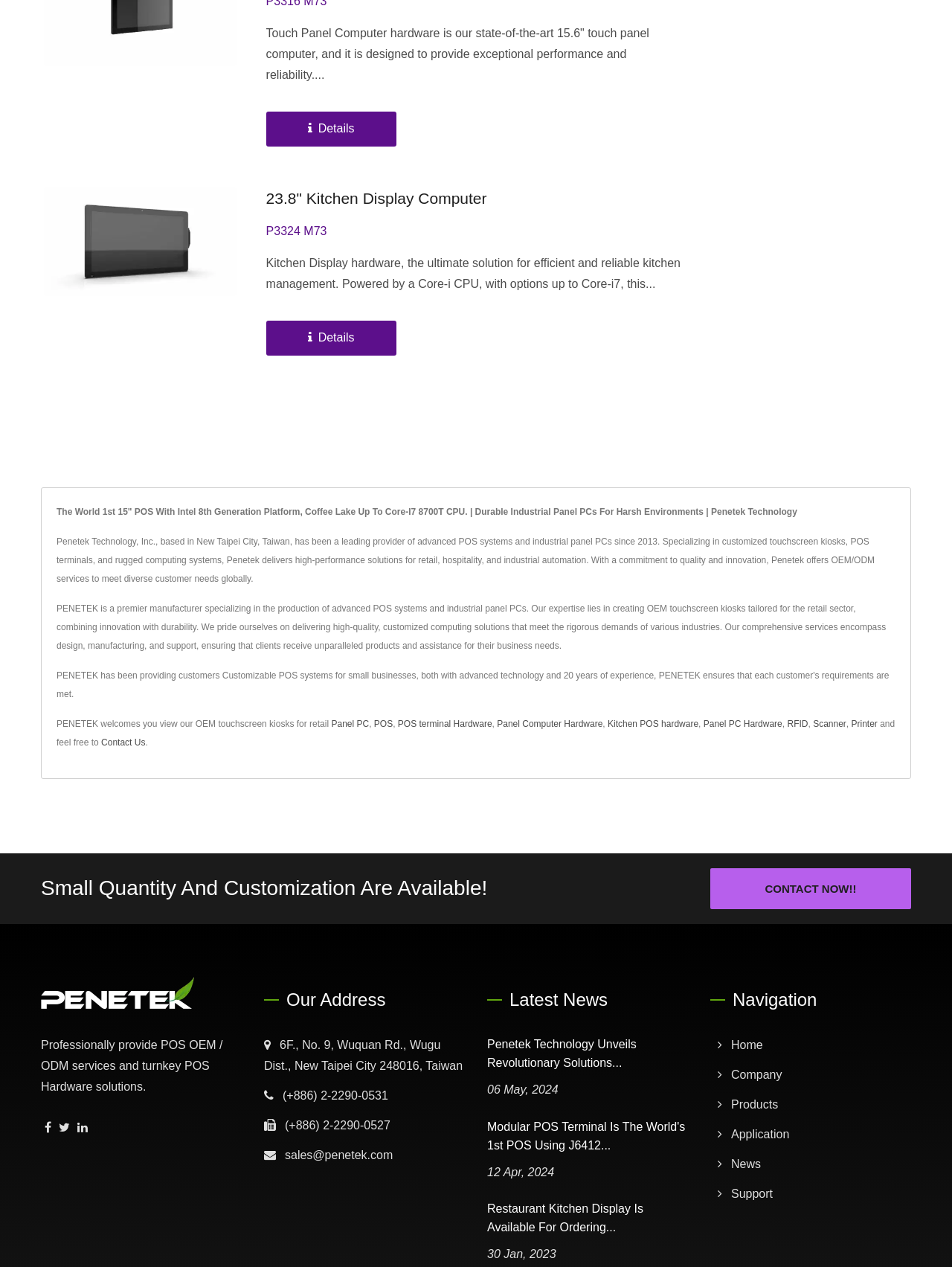Answer in one word or a short phrase: 
What is the contact email of Penetek Technology?

sales@penetek.com